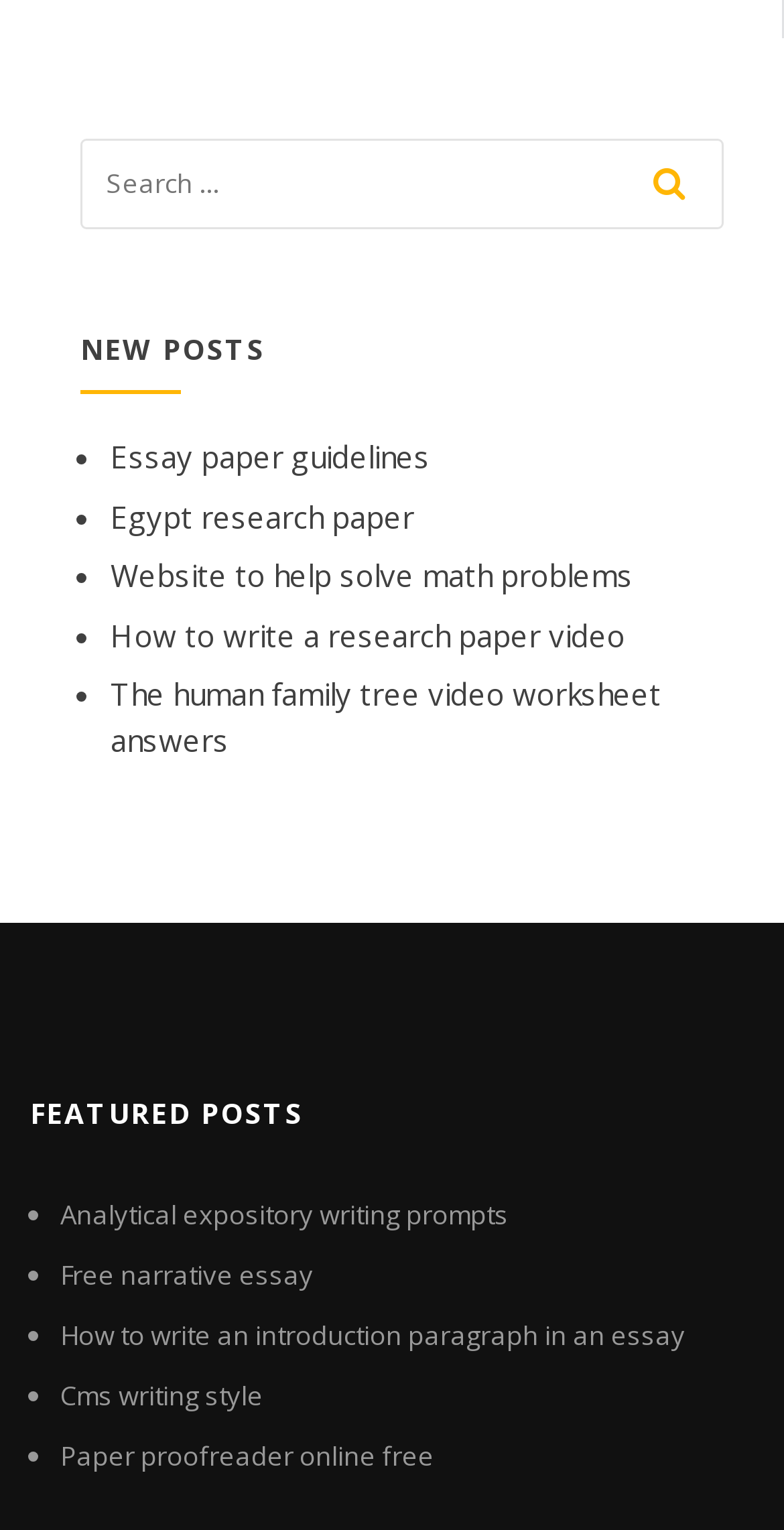Find the bounding box coordinates for the element that must be clicked to complete the instruction: "check the link to paper proofreader online free". The coordinates should be four float numbers between 0 and 1, indicated as [left, top, right, bottom].

[0.077, 0.94, 0.554, 0.964]